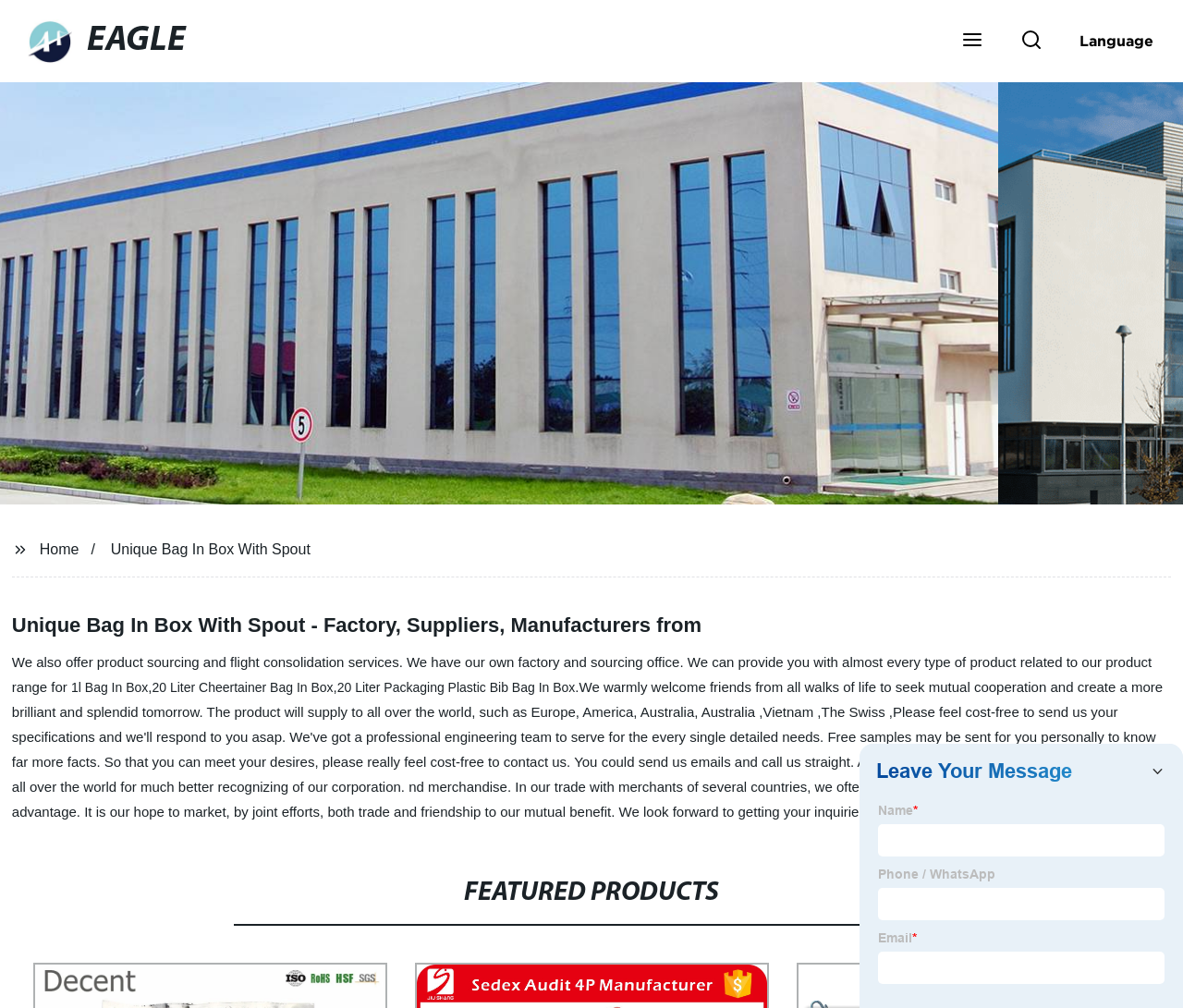What is the purpose of the company?
Refer to the image and give a detailed response to the question.

The purpose of the company is inferred from the StaticText element with the text 'We also offer product sourcing and flight consolidation services. We have our own factory and sourcing office. We can provide you with almost every type of product related to our product range for...' located at the top middle of the webpage.